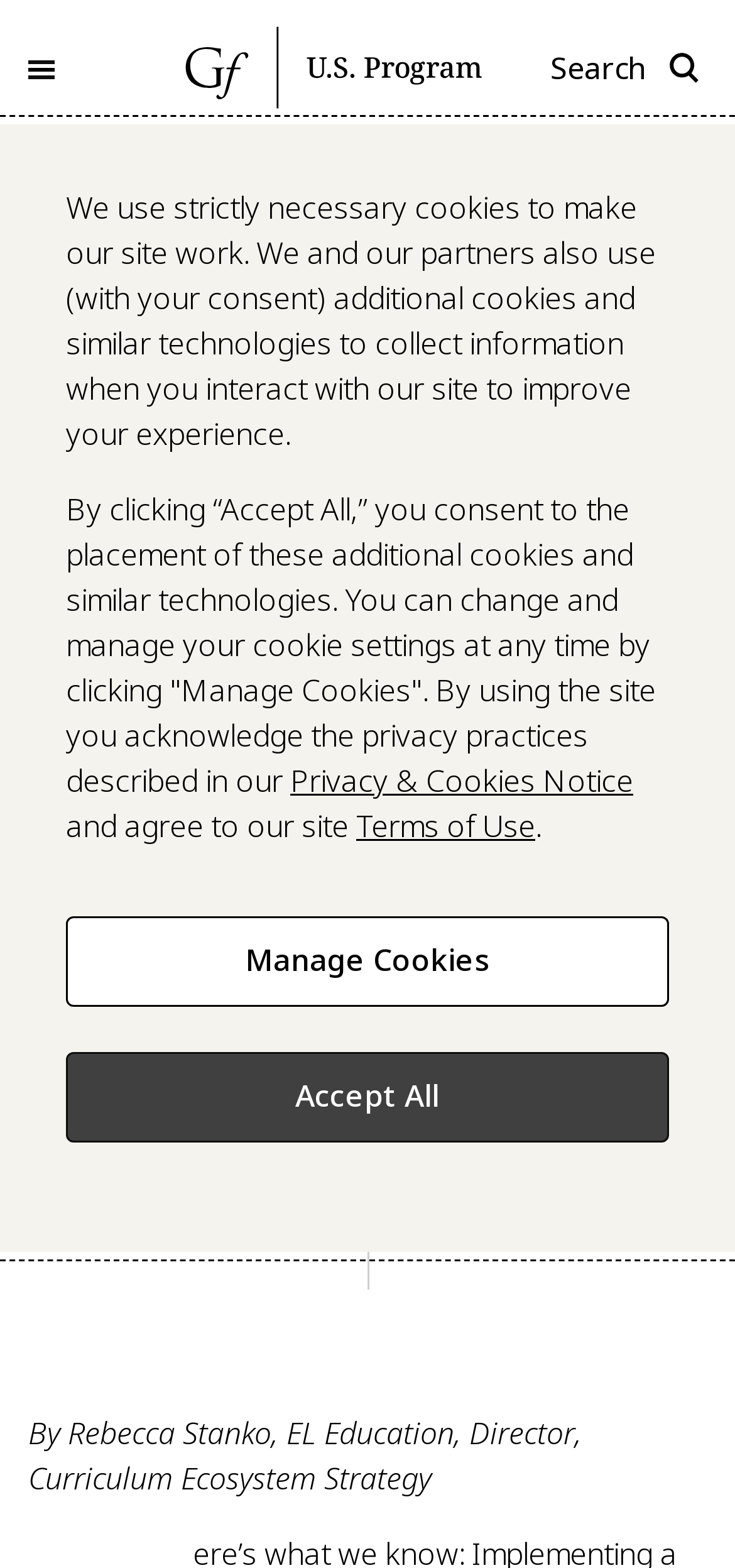Based on the description "Accept All", find the bounding box of the specified UI element.

[0.09, 0.671, 0.91, 0.729]